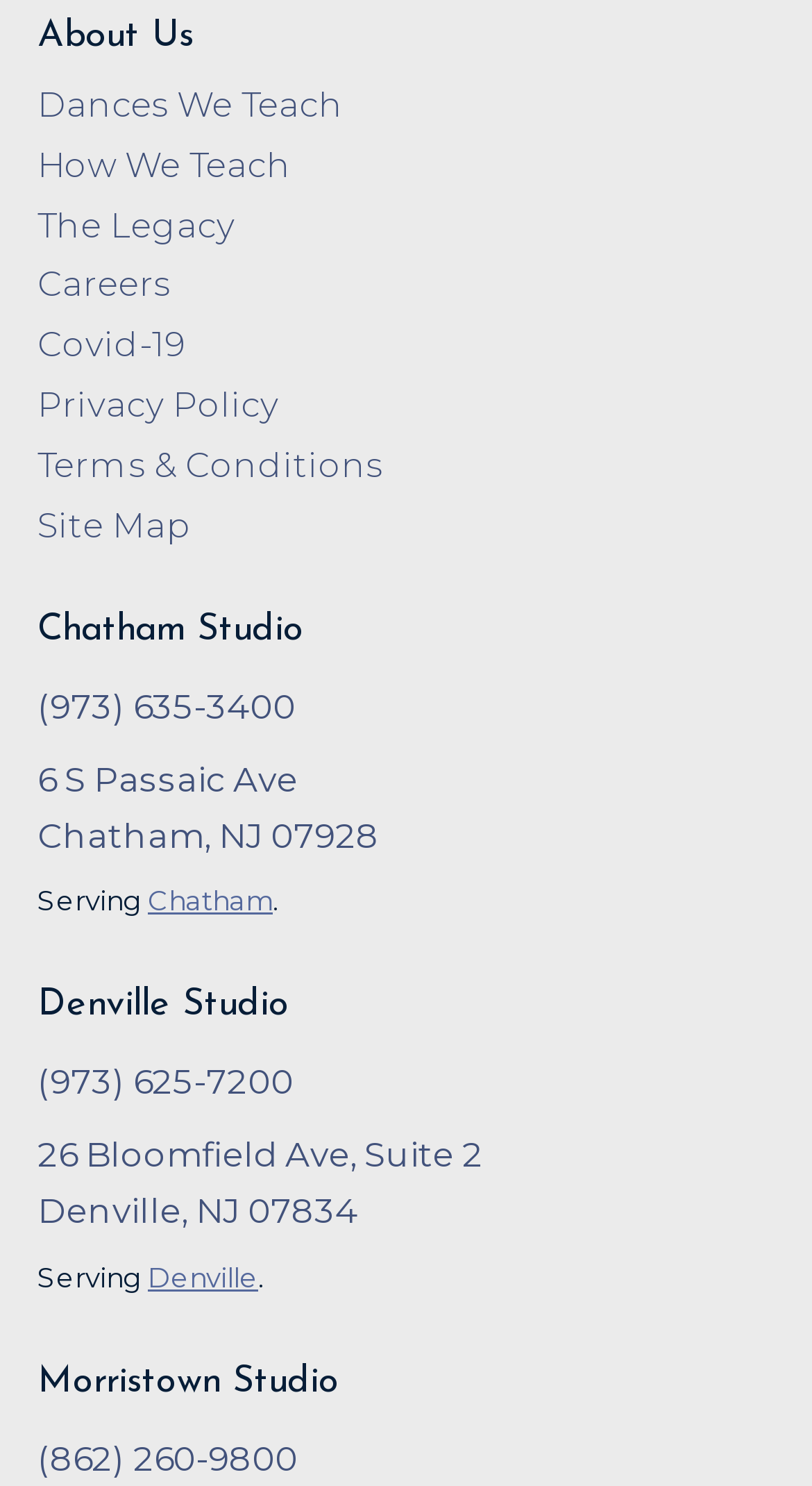Identify the bounding box coordinates of the region that should be clicked to execute the following instruction: "Call (973) 635-3400".

[0.046, 0.461, 0.364, 0.489]